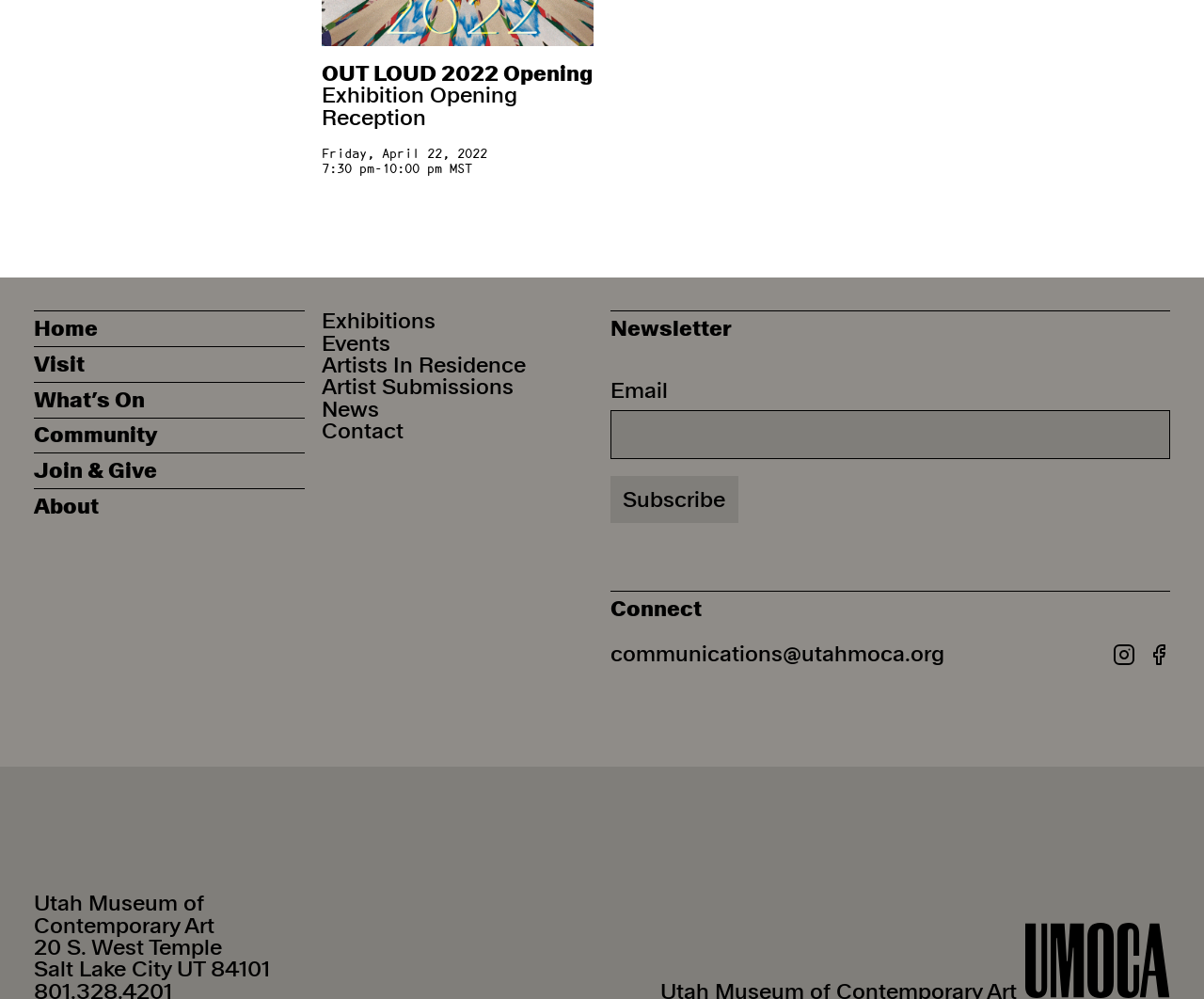Highlight the bounding box coordinates of the element that should be clicked to carry out the following instruction: "Contact the museum". The coordinates must be given as four float numbers ranging from 0 to 1, i.e., [left, top, right, bottom].

[0.267, 0.421, 0.335, 0.443]